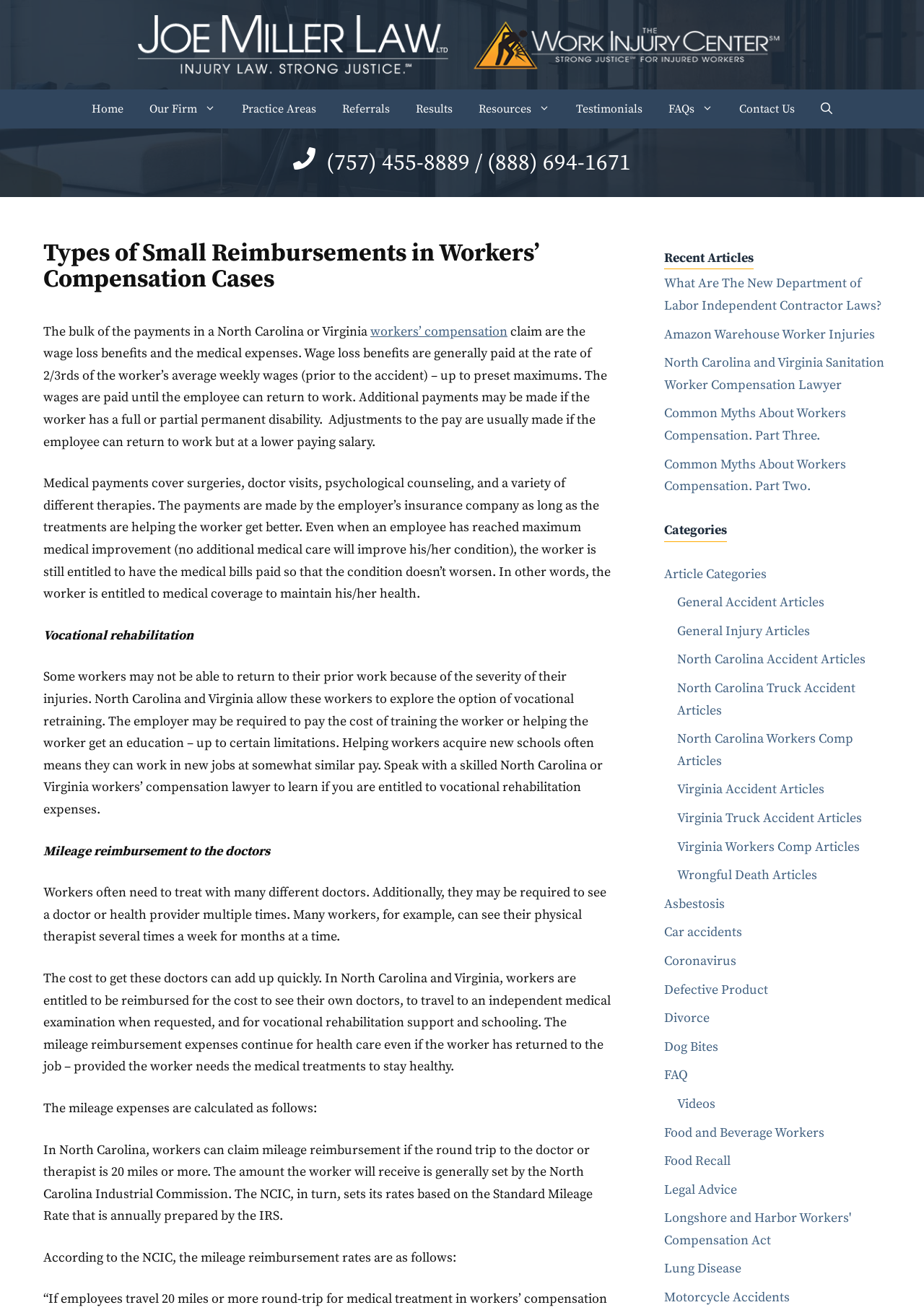Using floating point numbers between 0 and 1, provide the bounding box coordinates in the format (top-left x, top-left y, bottom-right x, bottom-right y). Locate the UI element described here: Defective Product

[0.719, 0.749, 0.831, 0.762]